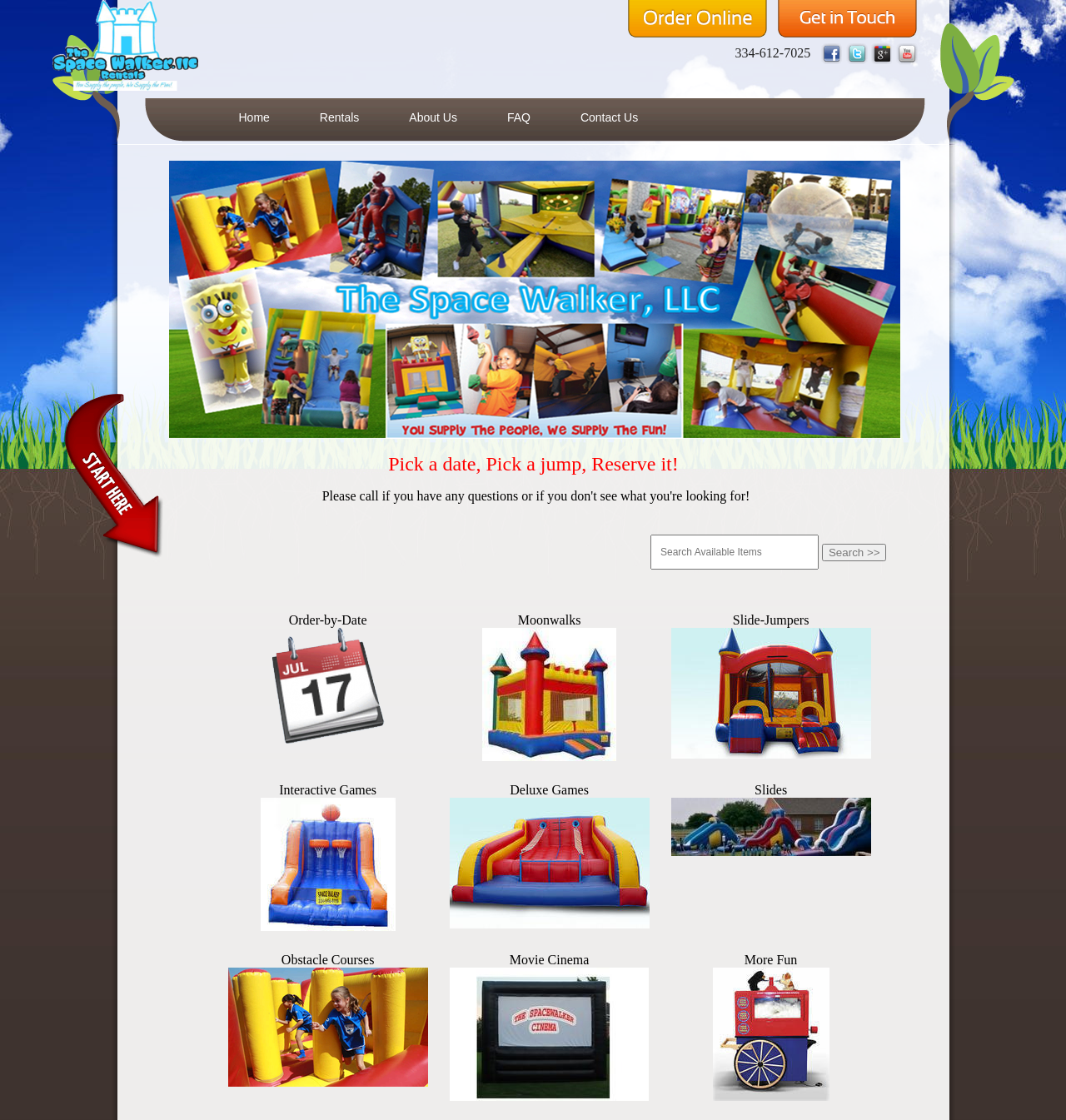Please reply to the following question using a single word or phrase: 
What is the text above the search bar?

Pick a date, Pick a jump, Reserve it!